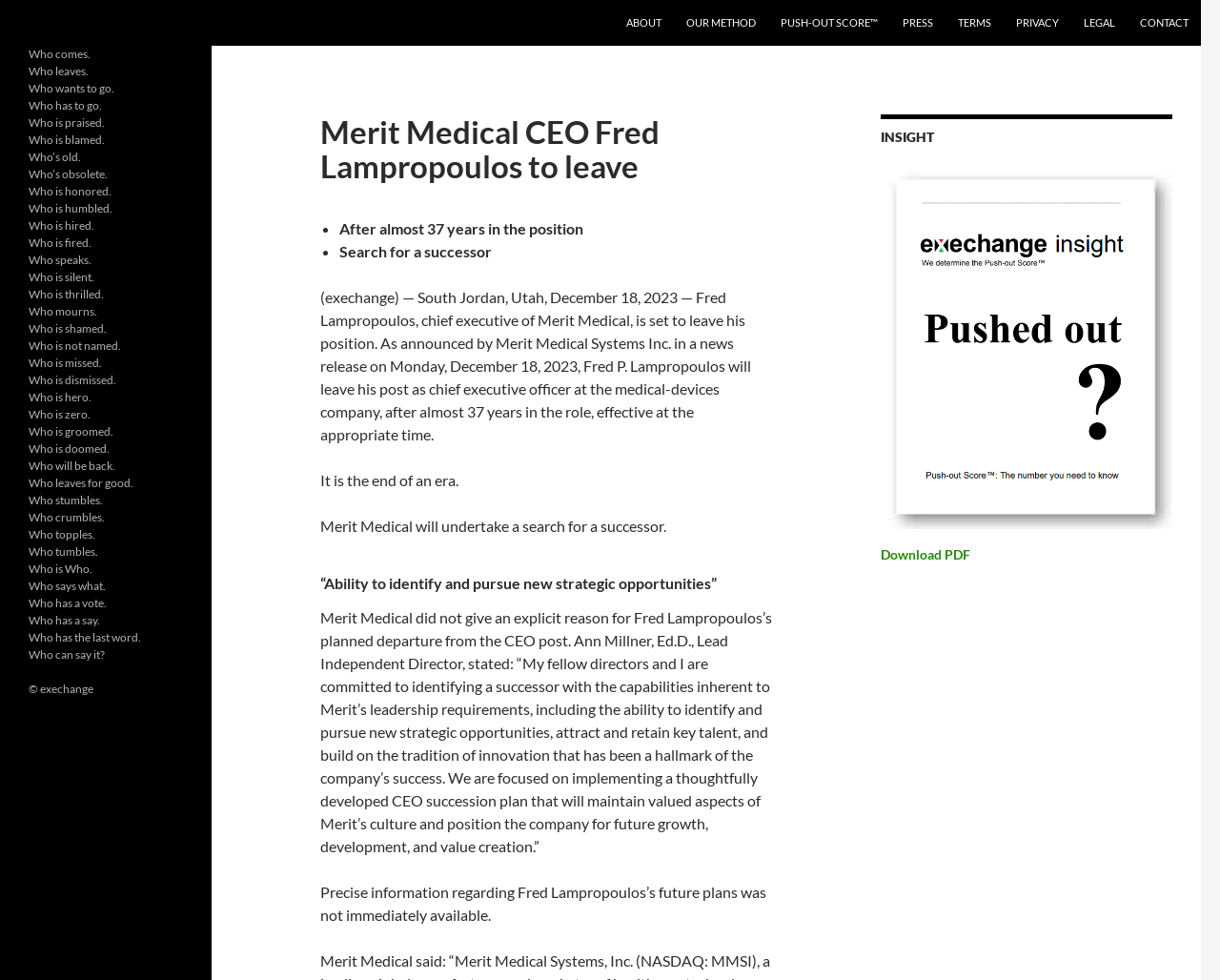Locate the UI element described by About and provide its bounding box coordinates. Use the format (top-left x, top-left y, bottom-right x, bottom-right y) with all values as floating point numbers between 0 and 1.

[0.504, 0.0, 0.552, 0.047]